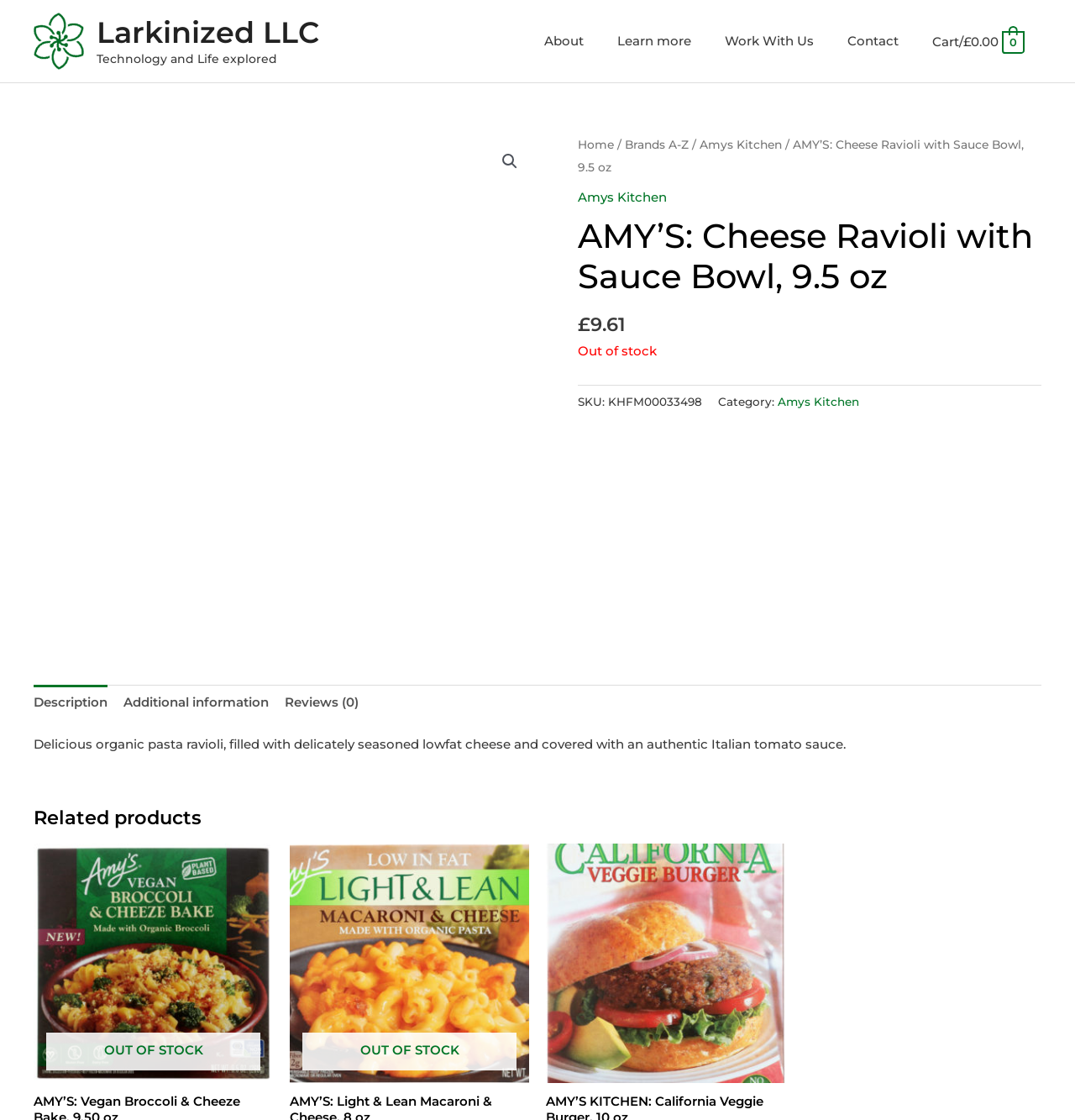Identify the bounding box coordinates of the region that needs to be clicked to carry out this instruction: "View shopping cart". Provide these coordinates as four float numbers ranging from 0 to 1, i.e., [left, top, right, bottom].

[0.867, 0.03, 0.953, 0.044]